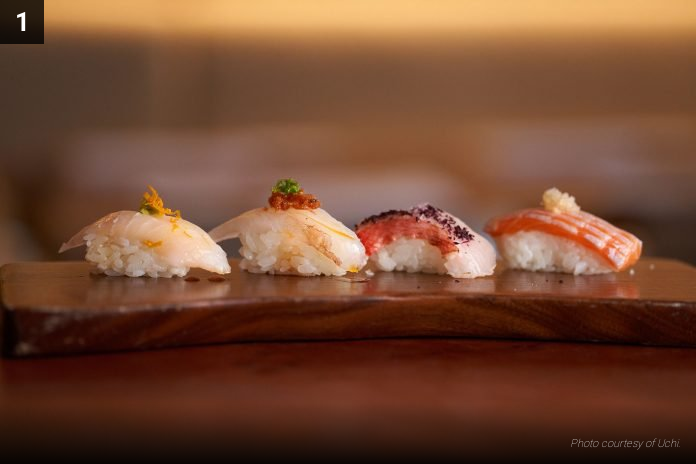What is the material of the platter?
Refer to the image and provide a concise answer in one word or phrase.

Wooden